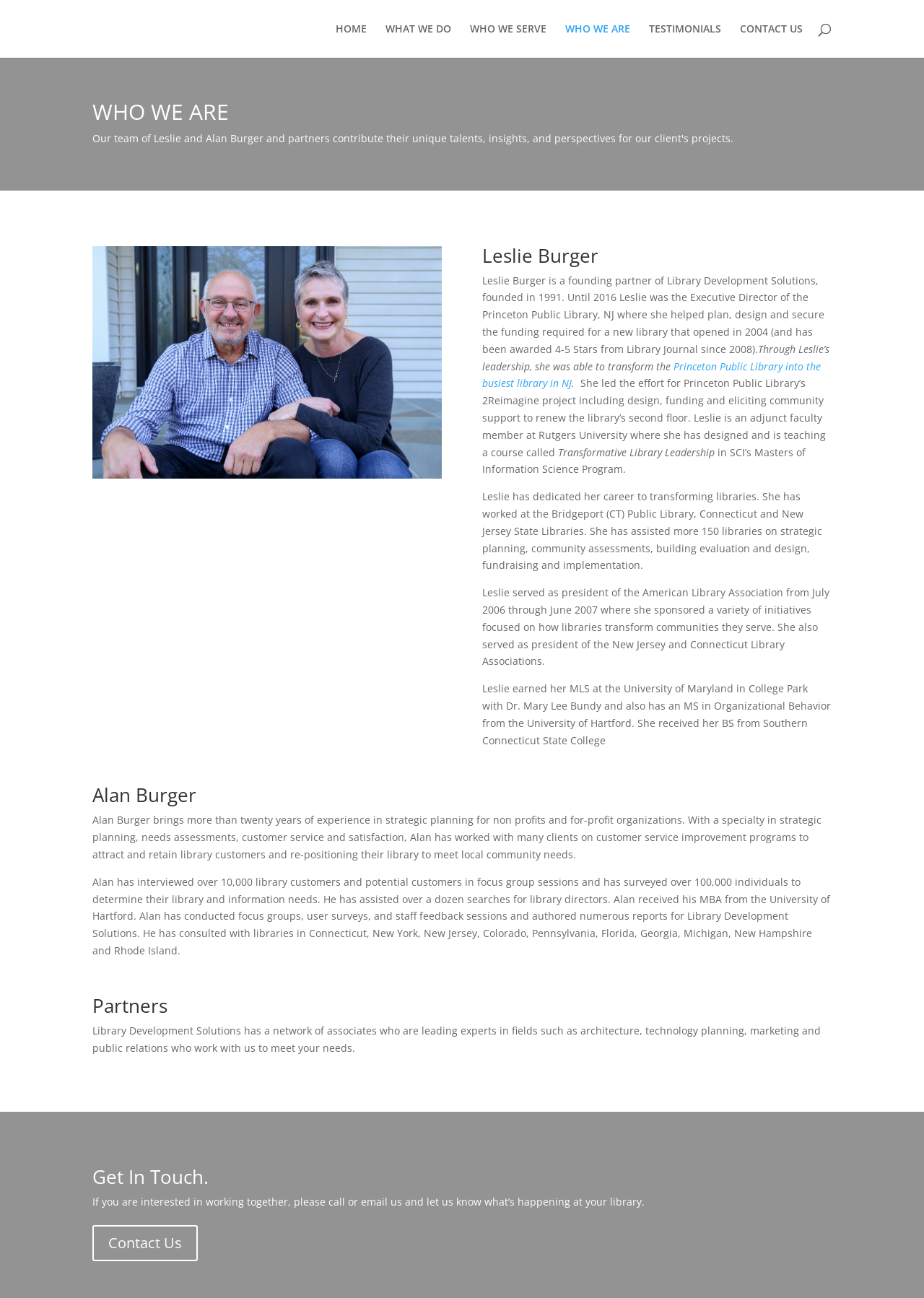Look at the image and answer the question in detail:
How many libraries has Alan Burger assisted?

The webpage states that Alan Burger has assisted over a dozen searches for library directors, and he has consulted with libraries in many states. Therefore, the answer is over a dozen.